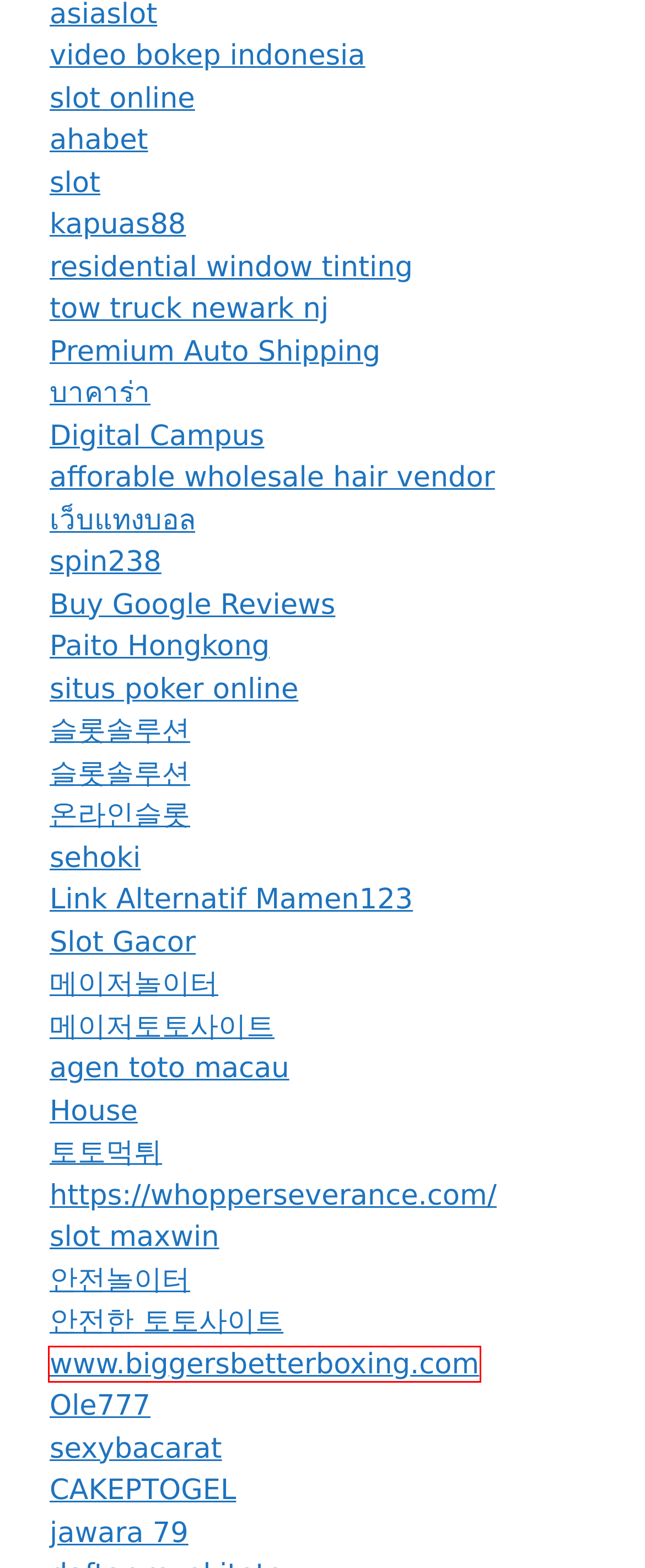You have a screenshot of a webpage with a red rectangle bounding box around an element. Identify the best matching webpage description for the new page that appears after clicking the element in the bounding box. The descriptions are:
A. เว็บแทงบอลที่ดีที่สุด พนันบอลออนไลน์ แทงบอล เดิมพันขั้นต่ำ 10 บาท
B. Indo777 Gaming Nomer 1 di Indonesia Gabung Sekarang
C. Best Wholesale Hair Extensions & Weave Supplier - RebeHair Extension Factory
D. Phuket House : ขายบ้าน บ้านเดี่ยว บ้านจัดสรร ประกาศขาย
E. DEWA33 --> This Too Will Pass
F. Cost to Ship a Car From Florida to New York
G. API88 : Link Slot Gacor Terpercaya Hari Ini, Terbaik Tahun 2024
H. Judi13 - Situs Daftar Poker online  Dan Bandar Domino QQ resmi

B